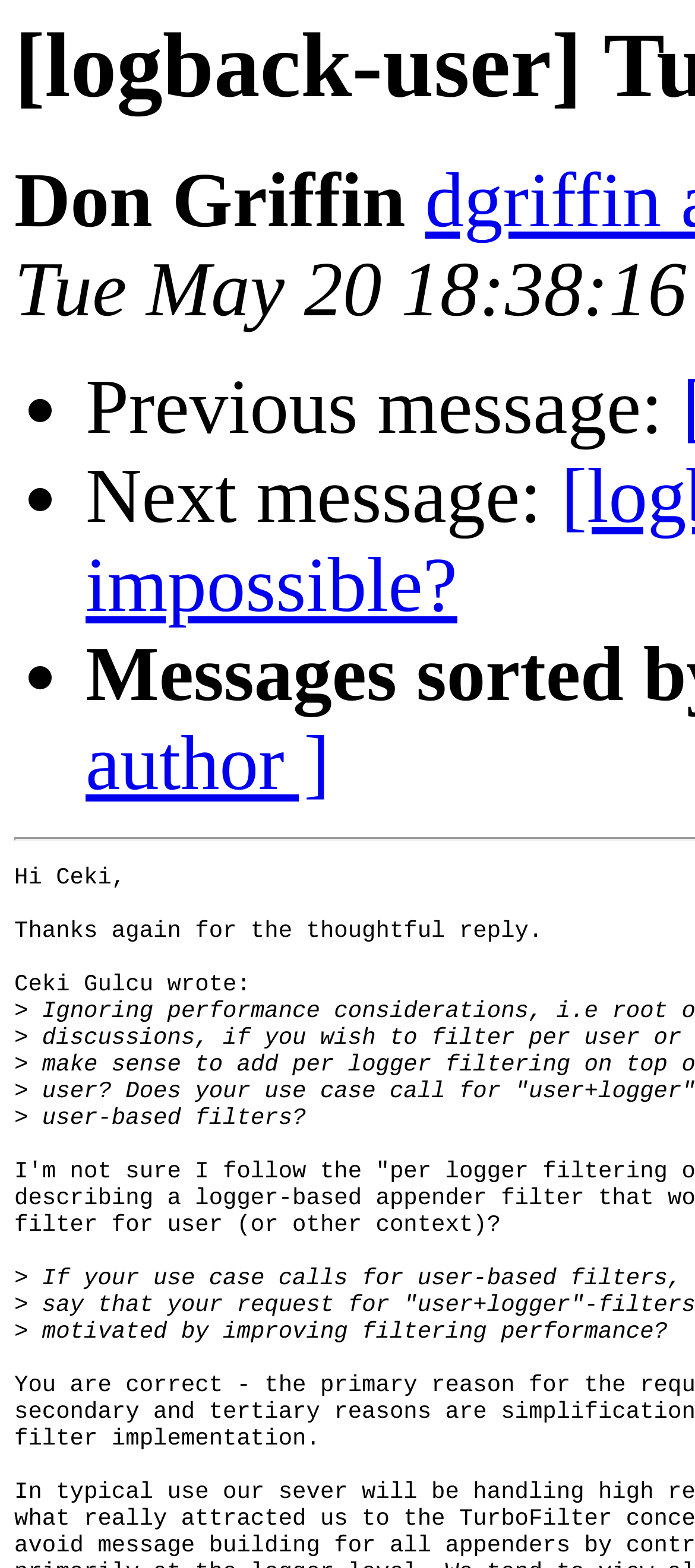Generate the text content of the main headline of the webpage.

[logback-user] TurboFilter scope